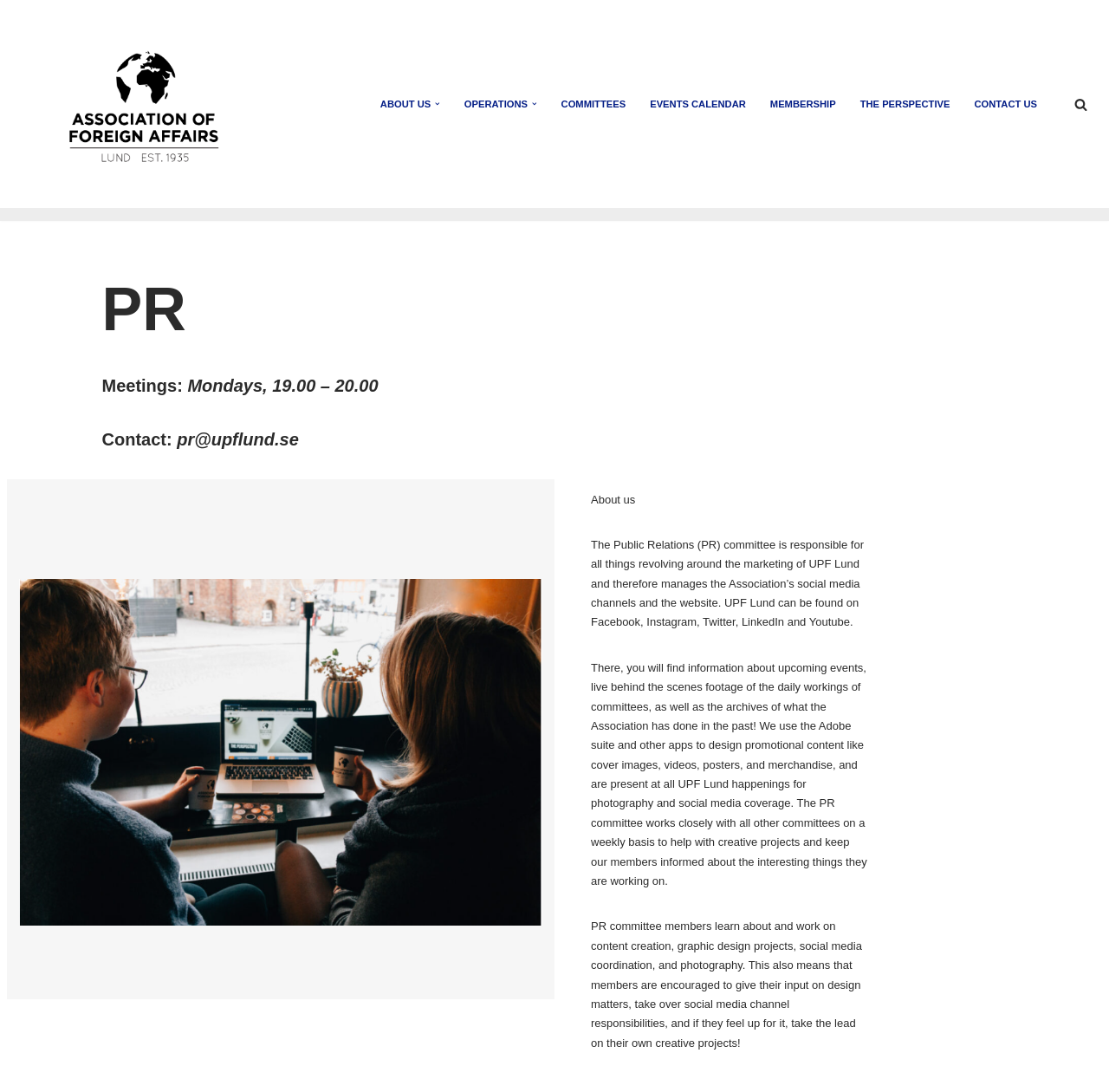Provide the bounding box coordinates of the HTML element described by the text: "About Us". The coordinates should be in the format [left, top, right, bottom] with values between 0 and 1.

[0.343, 0.087, 0.388, 0.103]